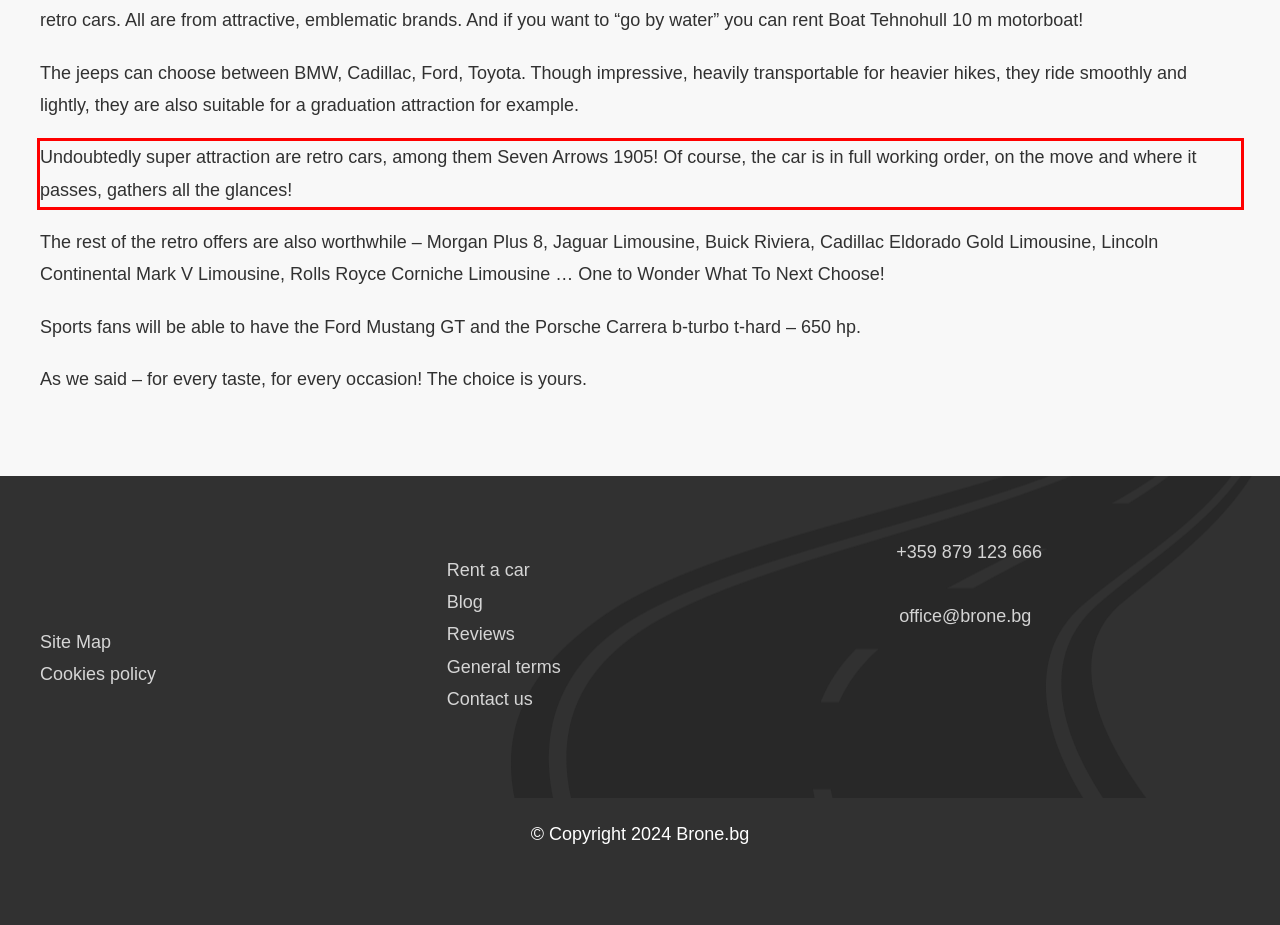Please examine the screenshot of the webpage and read the text present within the red rectangle bounding box.

Undoubtedly super attraction are retro cars, among them Seven Arrows 1905! Of course, the car is in full working order, on the move and where it passes, gathers all the glances!